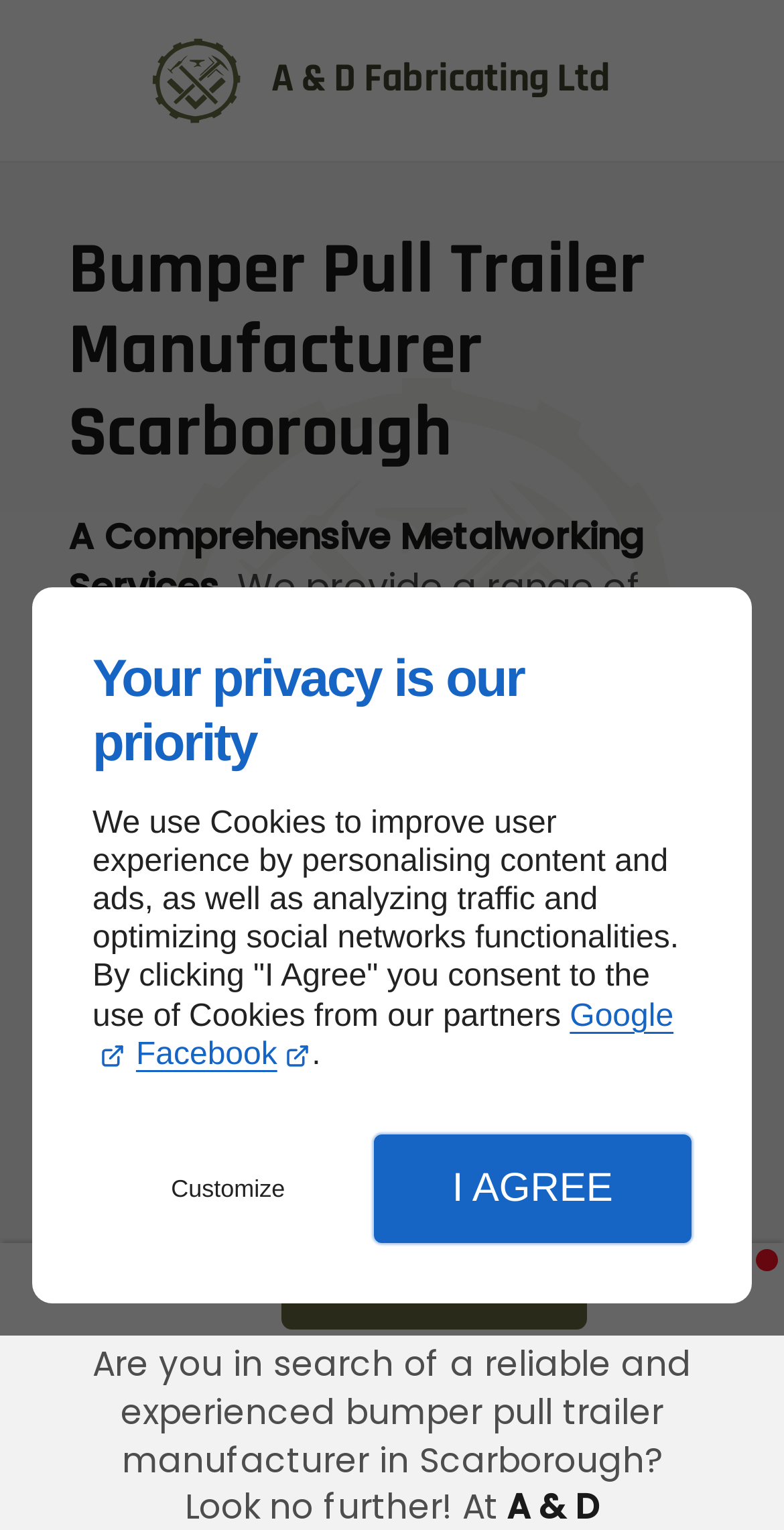Respond to the following question using a concise word or phrase: 
What services does the company provide?

Metal fabrication work